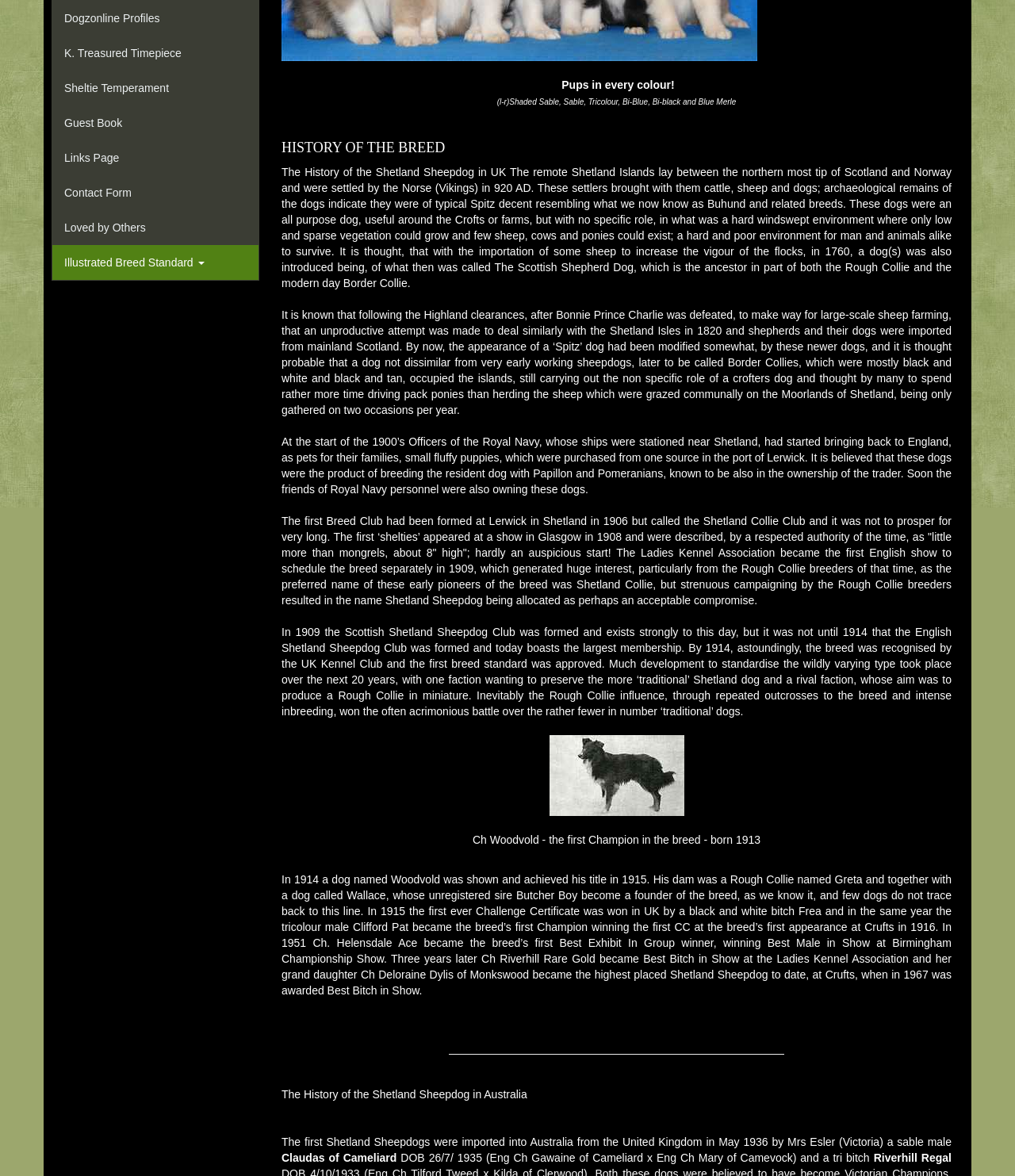Please determine the bounding box of the UI element that matches this description: Guest Book. The coordinates should be given as (top-left x, top-left y, bottom-right x, bottom-right y), with all values between 0 and 1.

[0.052, 0.09, 0.255, 0.119]